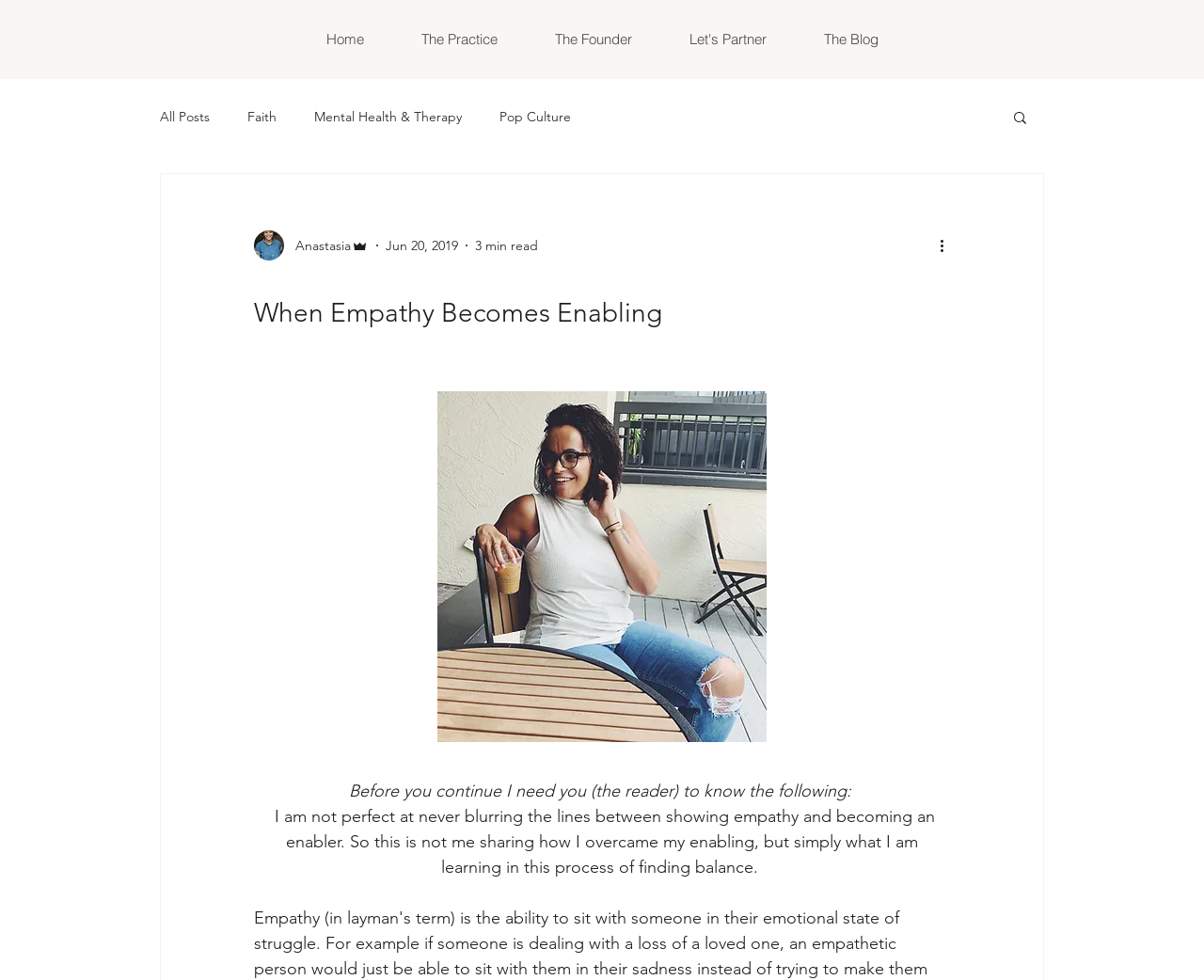Write a detailed summary of the webpage, including text, images, and layout.

The webpage is titled "When Empathy Becomes Enabling" and features a navigation menu at the top with five links: "Home", "The Practice", "The Founder", "Let's Partner", and "The Blog". Below the navigation menu, there is a secondary navigation menu with four links: "All Posts", "Faith", "Mental Health & Therapy", and "Pop Culture". 

To the right of the secondary navigation menu, there is a search button with a magnifying glass icon. Below the navigation menus, there is a section featuring the writer's picture and name, Anastasia Admin, along with the date "Jun 20, 2019" and a "3 min read" label. 

The main content of the webpage is an article titled "When Empathy Becomes Enabling", which is divided into two paragraphs. The first paragraph starts with "Before you continue I need you (the reader) to know the following:" and the second paragraph continues with the writer's reflection on learning to balance empathy and enabling. 

There is a button with an unspecified icon below the article, and a "More actions" button to the right with a dropdown icon.